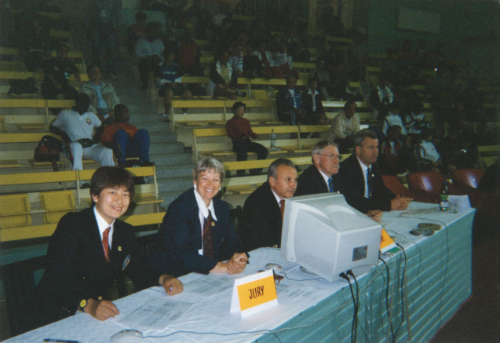Answer this question using a single word or a brief phrase:
When did women's weightlifting originate?

Early 1980s